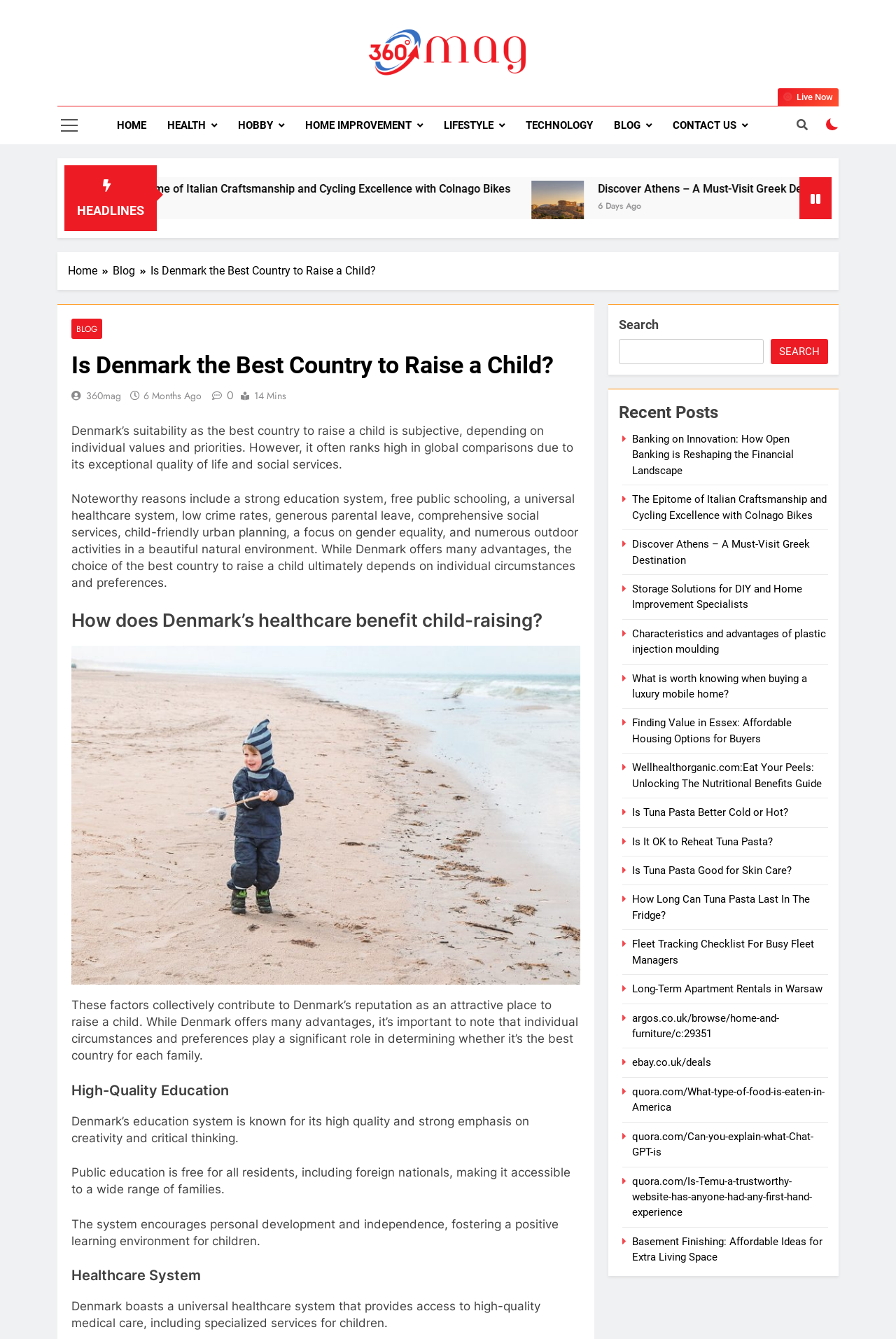Please determine the bounding box coordinates of the clickable area required to carry out the following instruction: "Search for something". The coordinates must be four float numbers between 0 and 1, represented as [left, top, right, bottom].

[0.691, 0.253, 0.852, 0.272]